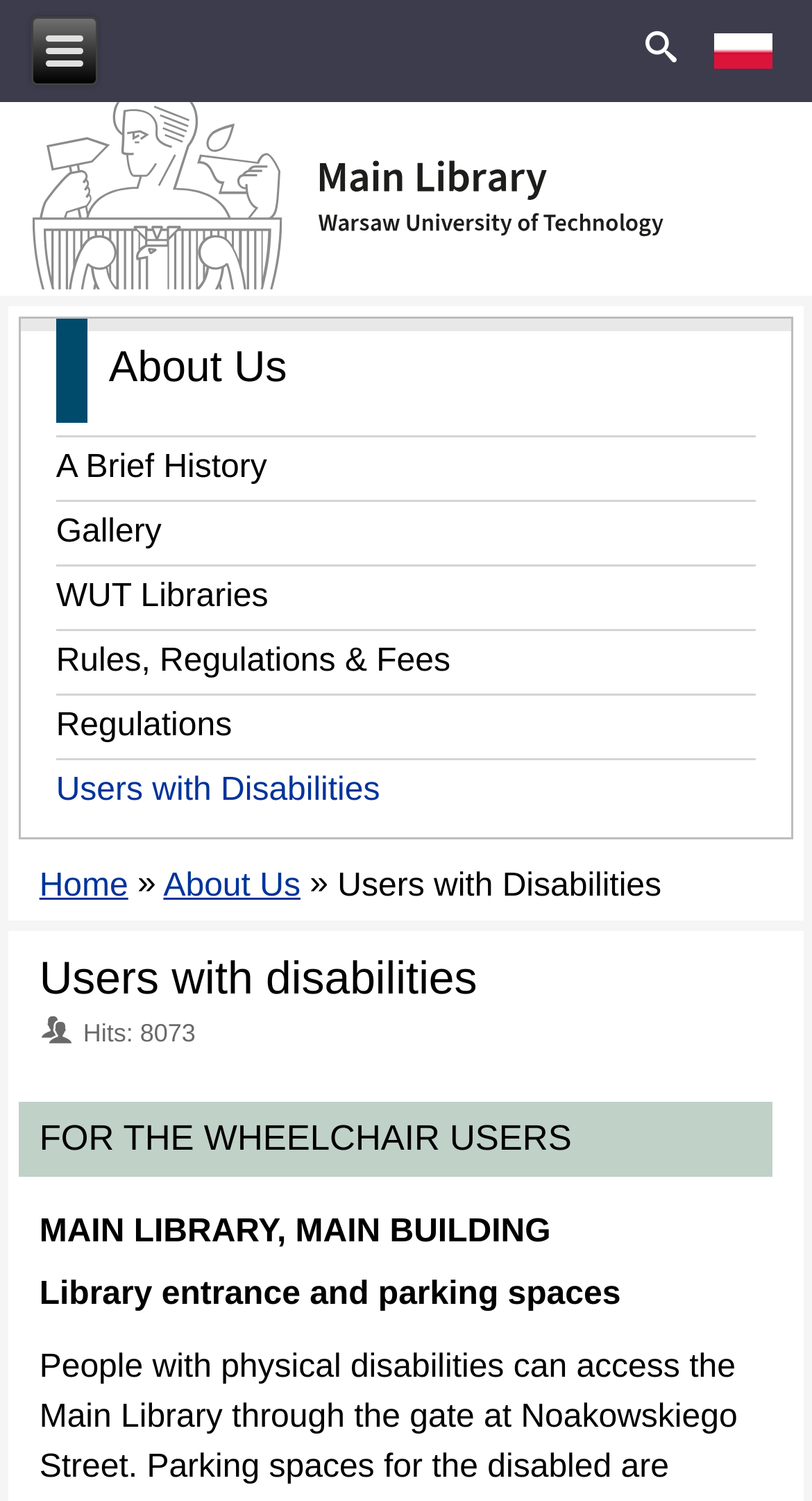Please identify the bounding box coordinates of the element I should click to complete this instruction: 'View gallery'. The coordinates should be given as four float numbers between 0 and 1, like this: [left, top, right, bottom].

[0.069, 0.341, 0.931, 0.369]